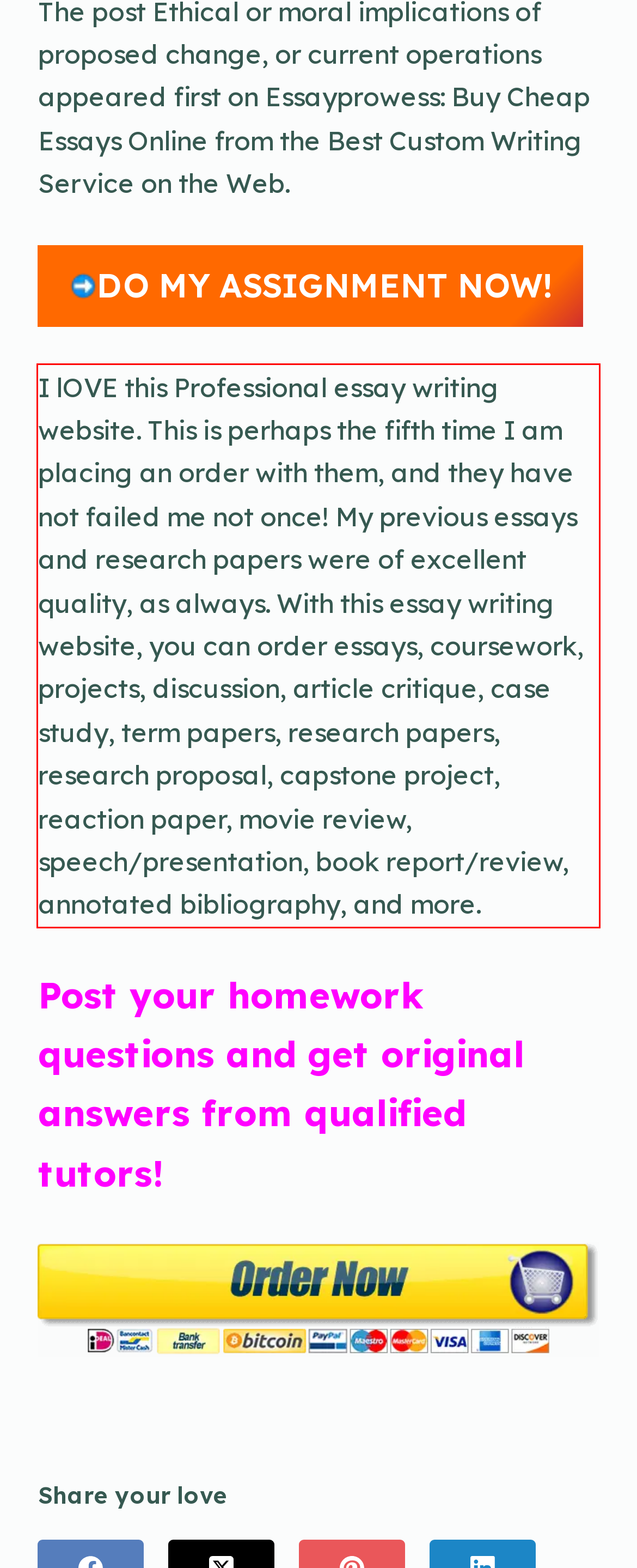Please examine the screenshot of the webpage and read the text present within the red rectangle bounding box.

I lOVE this Professional essay writing website. This is perhaps the fifth time I am placing an order with them, and they have not failed me not once! My previous essays and research papers were of excellent quality, as always. With this essay writing website, you can order essays, coursework, projects, discussion, article critique, case study, term papers, research papers, research proposal, capstone project, reaction paper, movie review, speech/presentation, book report/review, annotated bibliography, and more.